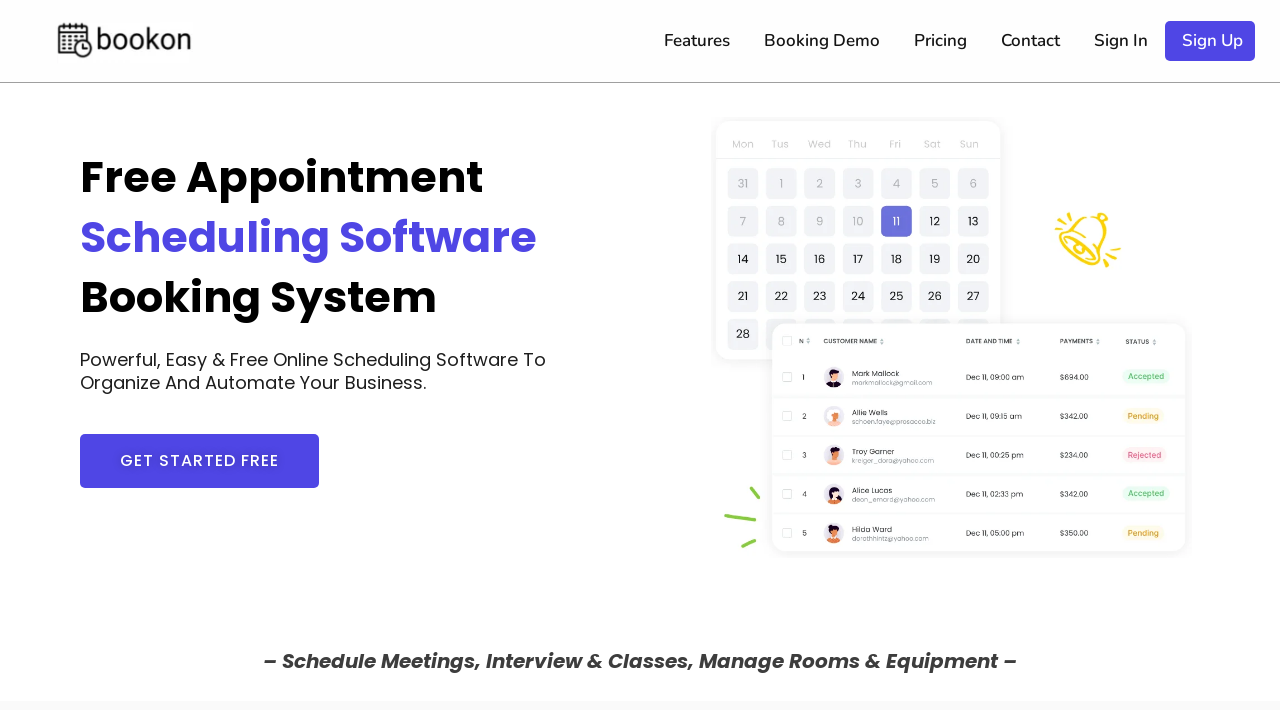Extract the bounding box coordinates for the described element: "Contact". The coordinates should be represented as four float numbers between 0 and 1: [left, top, right, bottom].

[0.769, 0.029, 0.841, 0.086]